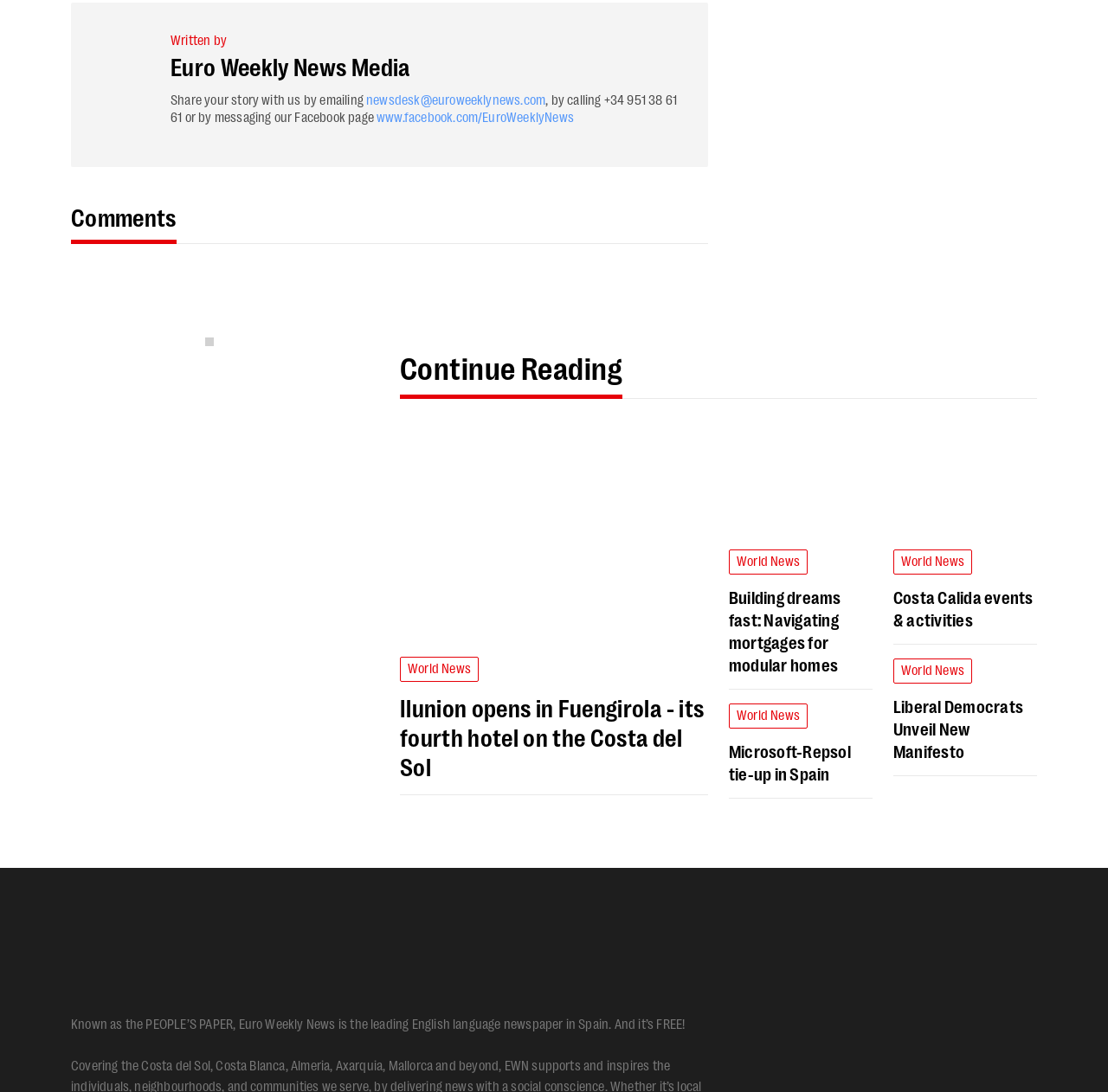Can you identify the bounding box coordinates of the clickable region needed to carry out this instruction: 'Email newsdesk@euroweeklynews.com'? The coordinates should be four float numbers within the range of 0 to 1, stated as [left, top, right, bottom].

[0.331, 0.083, 0.492, 0.098]